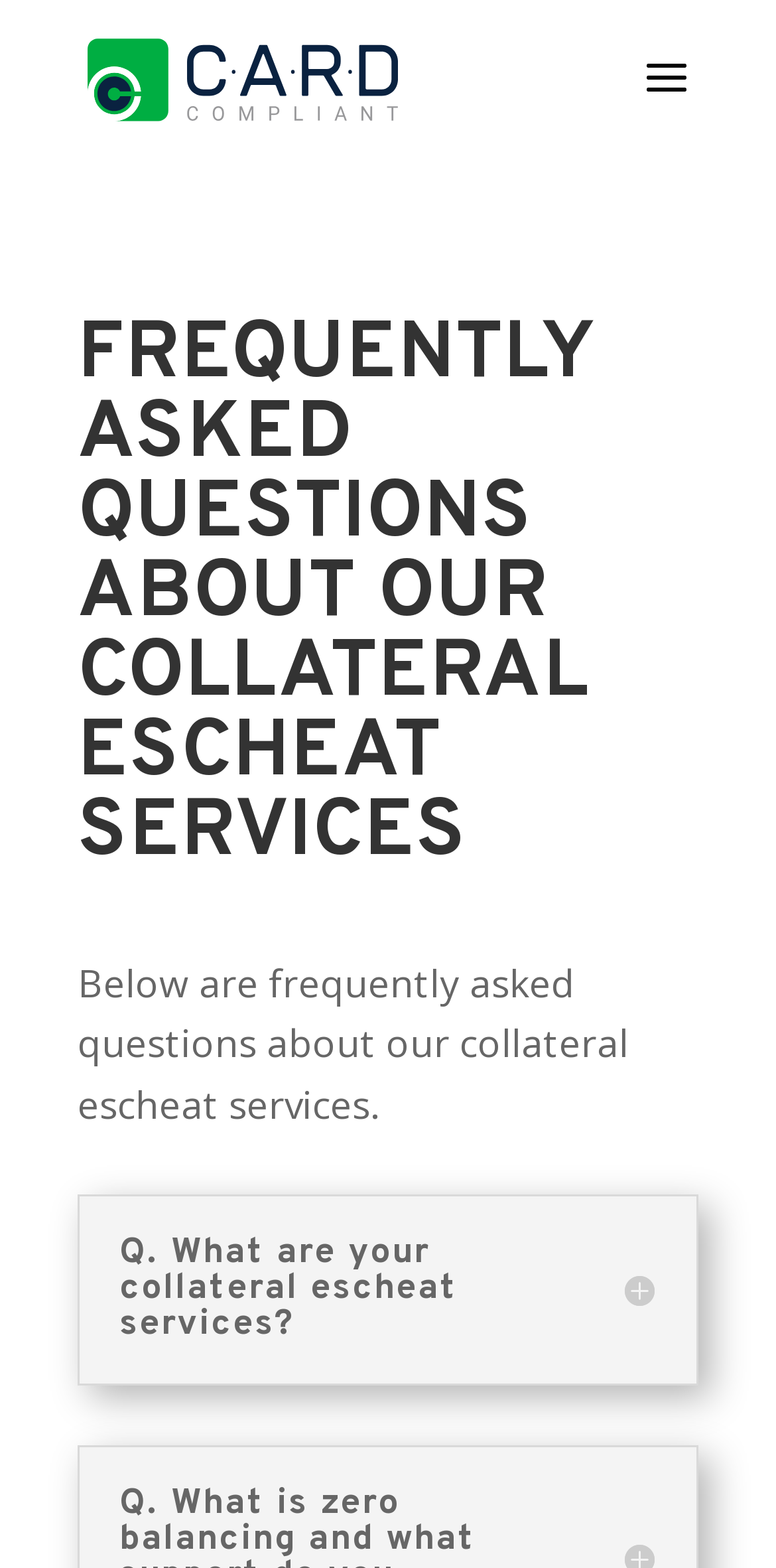Refer to the screenshot and give an in-depth answer to this question: What is the introductory text about?

The introductory text is located below the main heading and above the first FAQ question. It states 'Below are frequently asked questions about our collateral escheat services.', which indicates that the webpage is providing answers to common questions about the company's collateral escheat services.